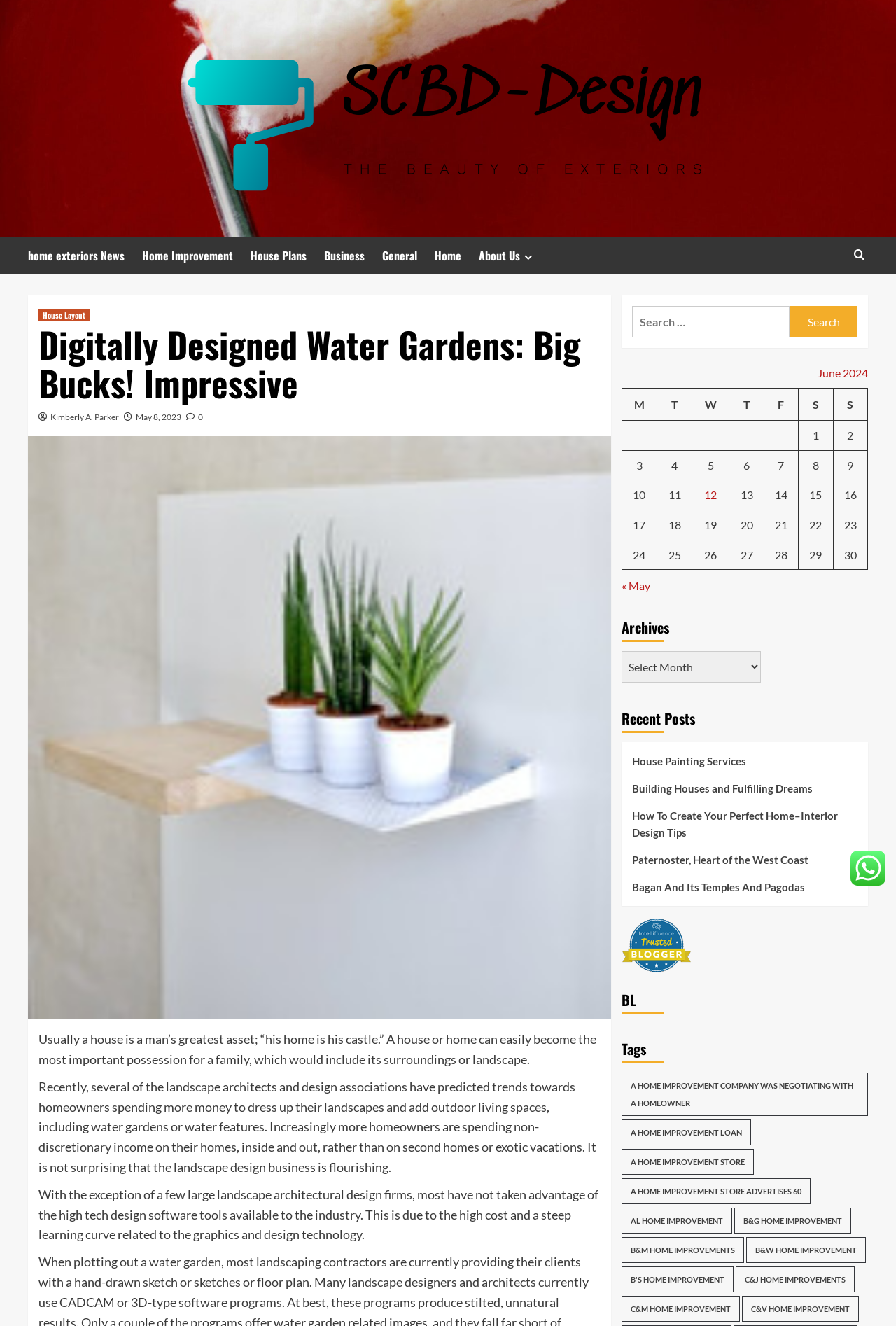Refer to the screenshot and give an in-depth answer to this question: What is the author's name?

The author's name is mentioned in the webpage content, specifically in the section with the heading 'Digitally Designed Water Gardens: Big Bucks! Impressive'. The author's name is Kimberly A. Parker.